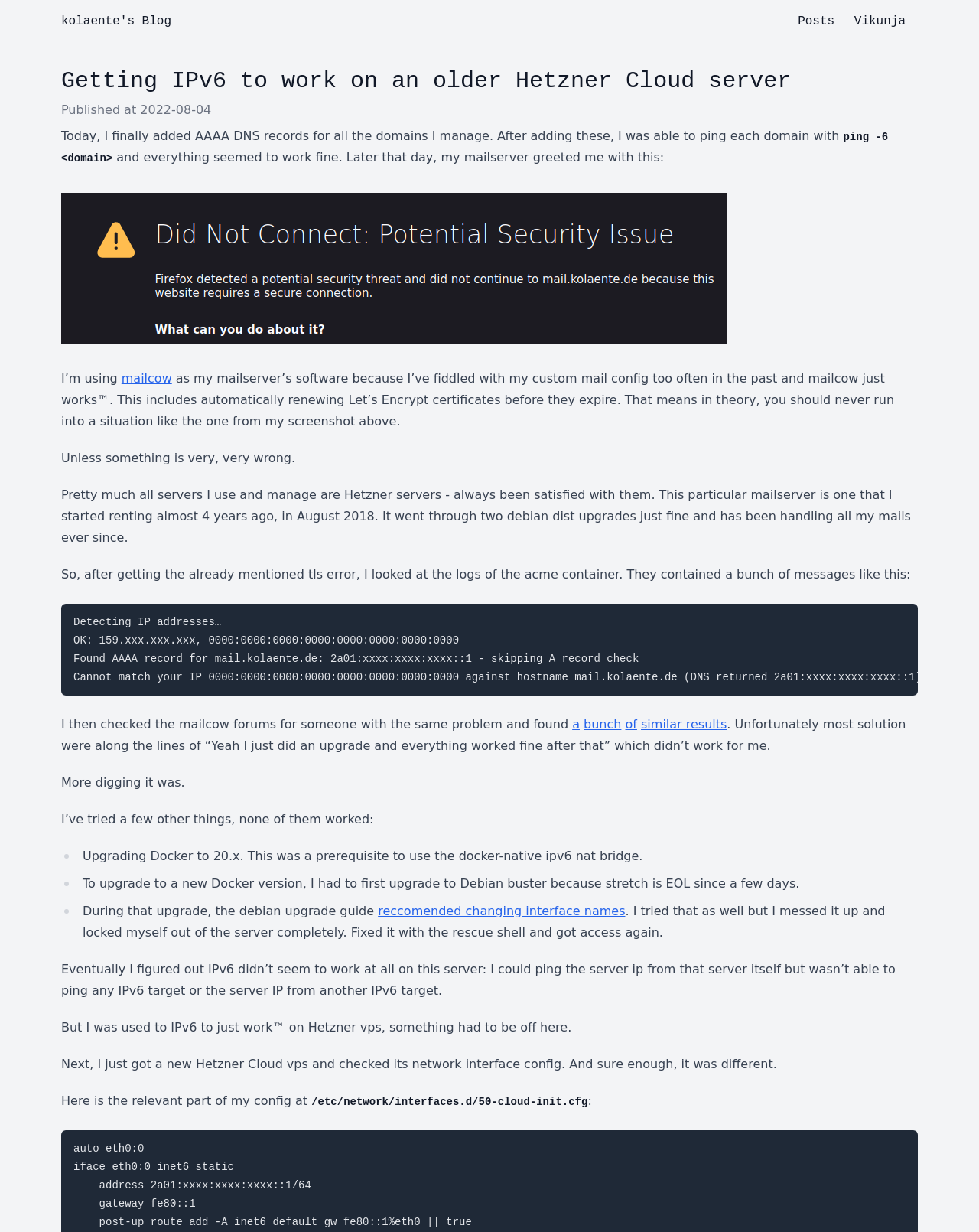What did the author compare their network interface config with?
Give a single word or phrase as your answer by examining the image.

A new Hetzner Cloud vps